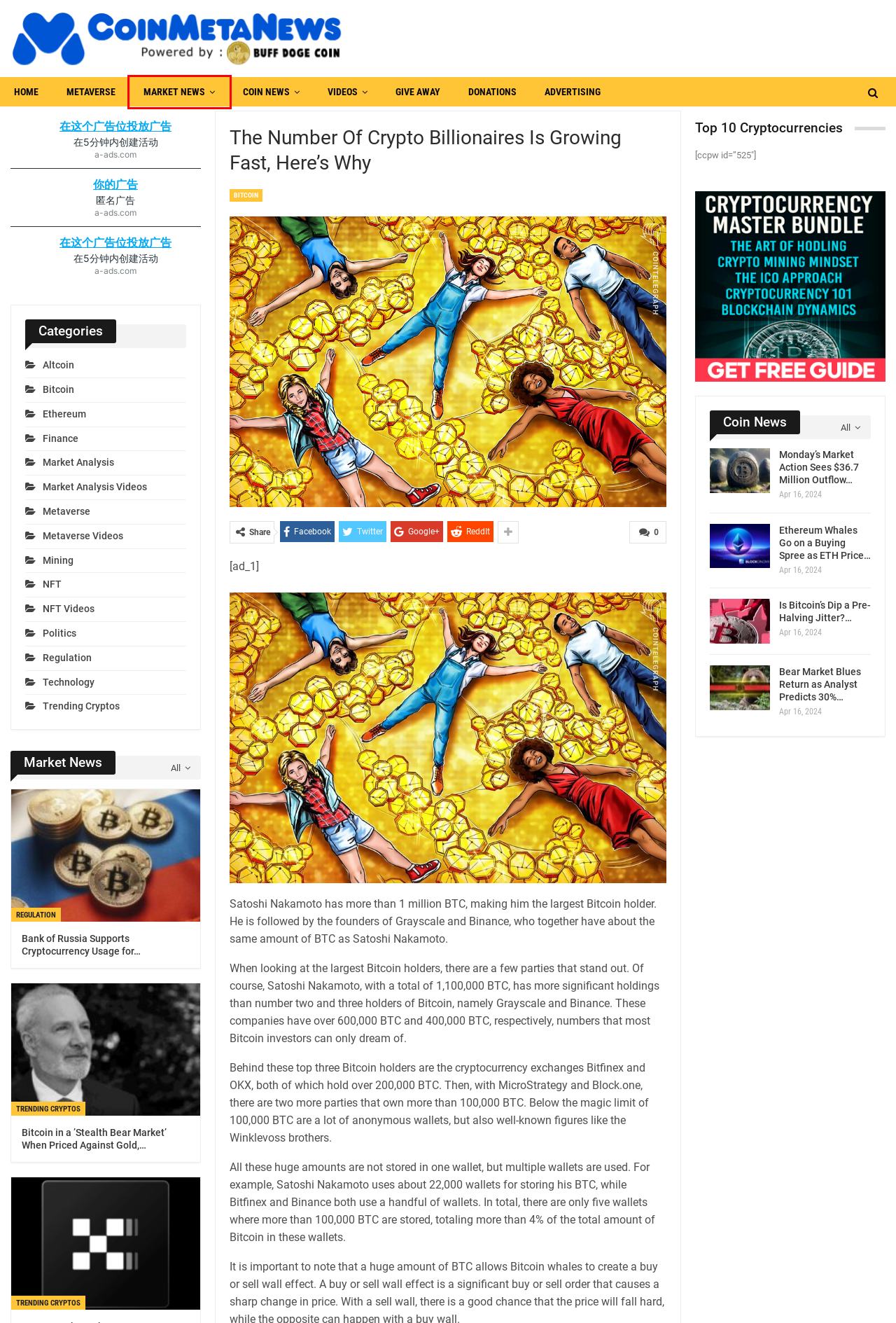You are looking at a screenshot of a webpage with a red bounding box around an element. Determine the best matching webpage description for the new webpage resulting from clicking the element in the red bounding box. Here are the descriptions:
A. NFT Videos – CoinMetaNews
B. Finance – CoinMetaNews
C. Market News – CoinMetaNews
D. Bitcoin in a ’Stealth Bear Market’ When Priced Against Gold, Says Peter Schiff – CoinMetaNews
E. Donations – CoinMetaNews
F. Trending Cryptos – CoinMetaNews
G. Coin News – CoinMetaNews
H. OKX Launches Ethereum Layer-2 Network in Challenge to Coinbase’s Base – CoinMetaNews

C